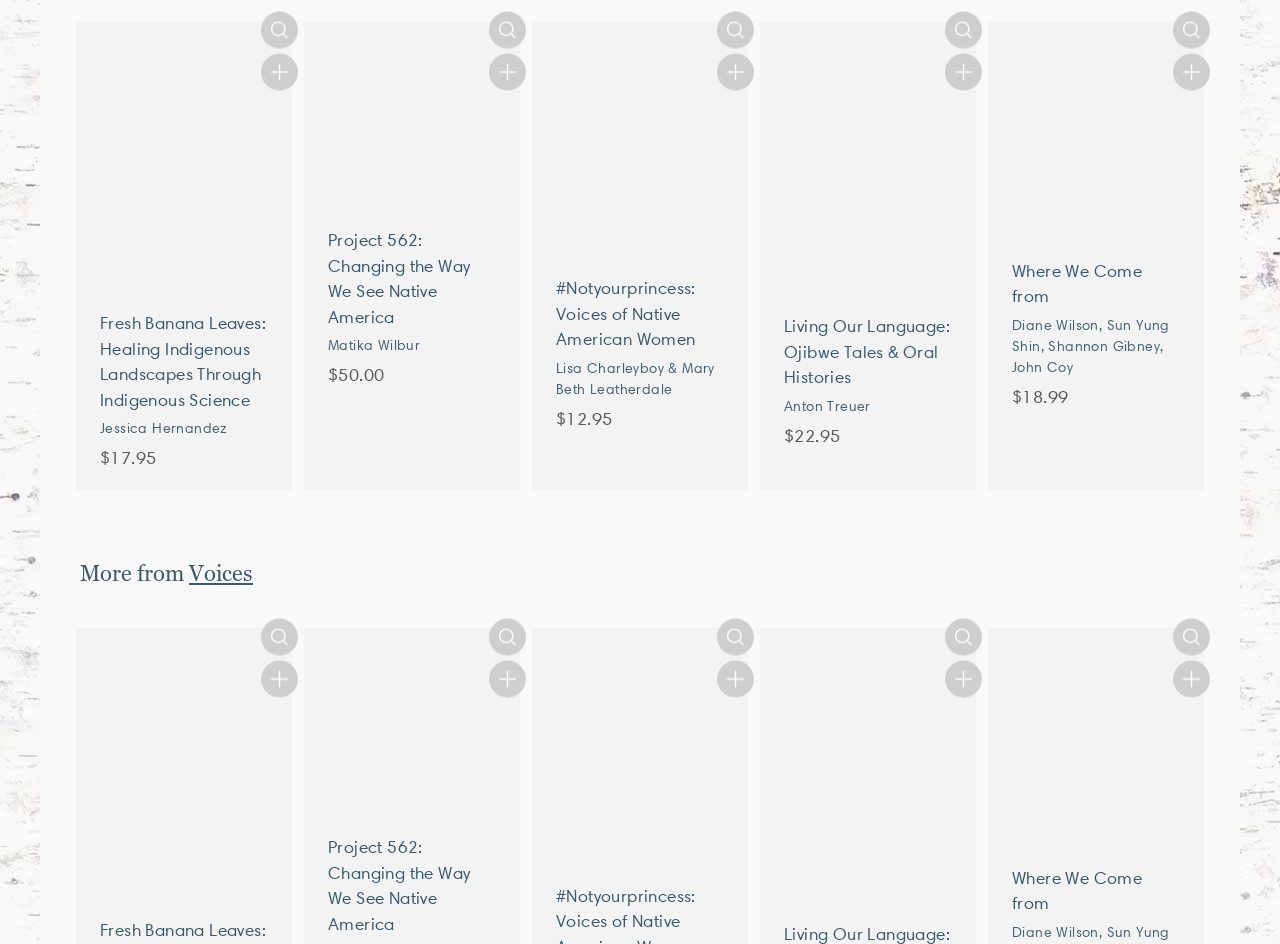How many books are displayed on this webpage?
Using the image as a reference, answer with just one word or a short phrase.

5